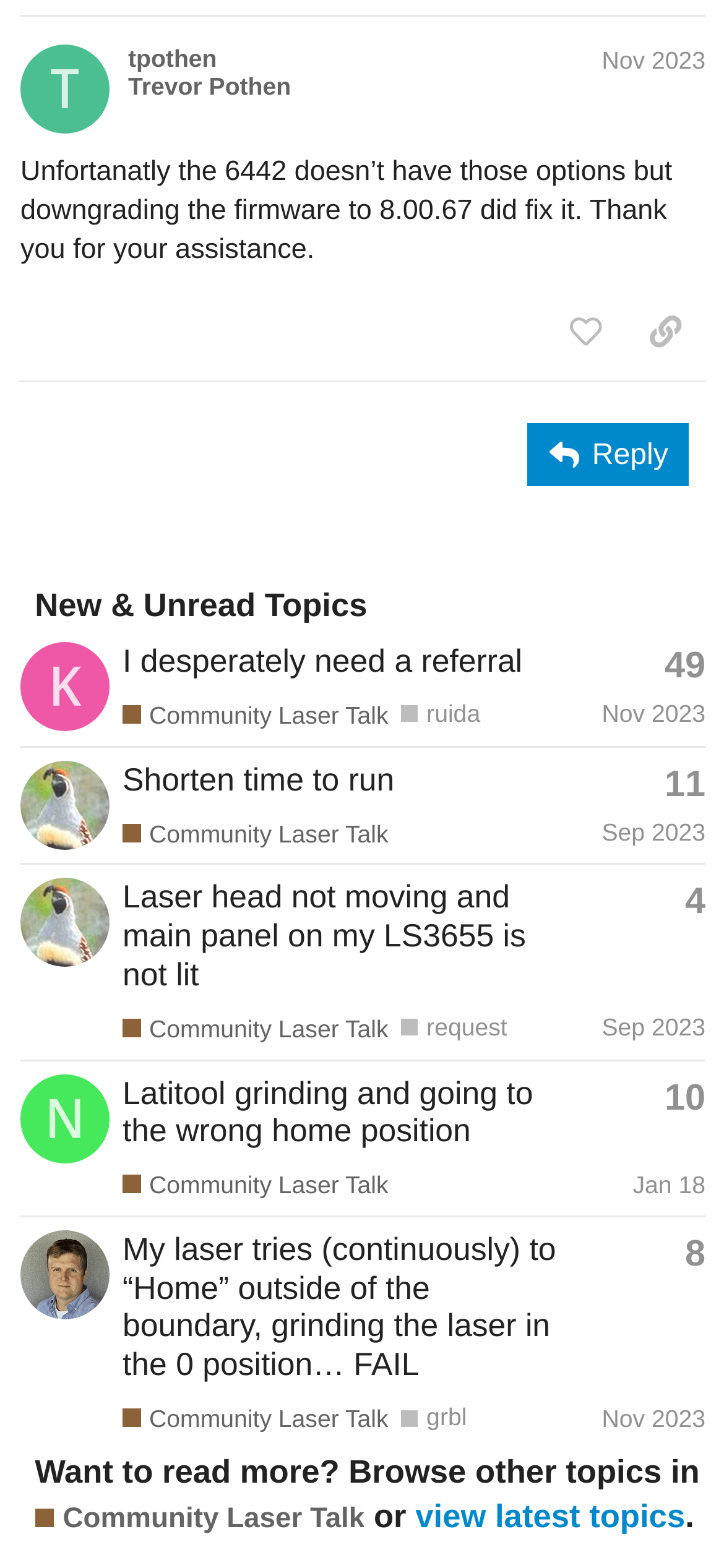Can you specify the bounding box coordinates for the region that should be clicked to fulfill this instruction: "View October 2016 archives".

None